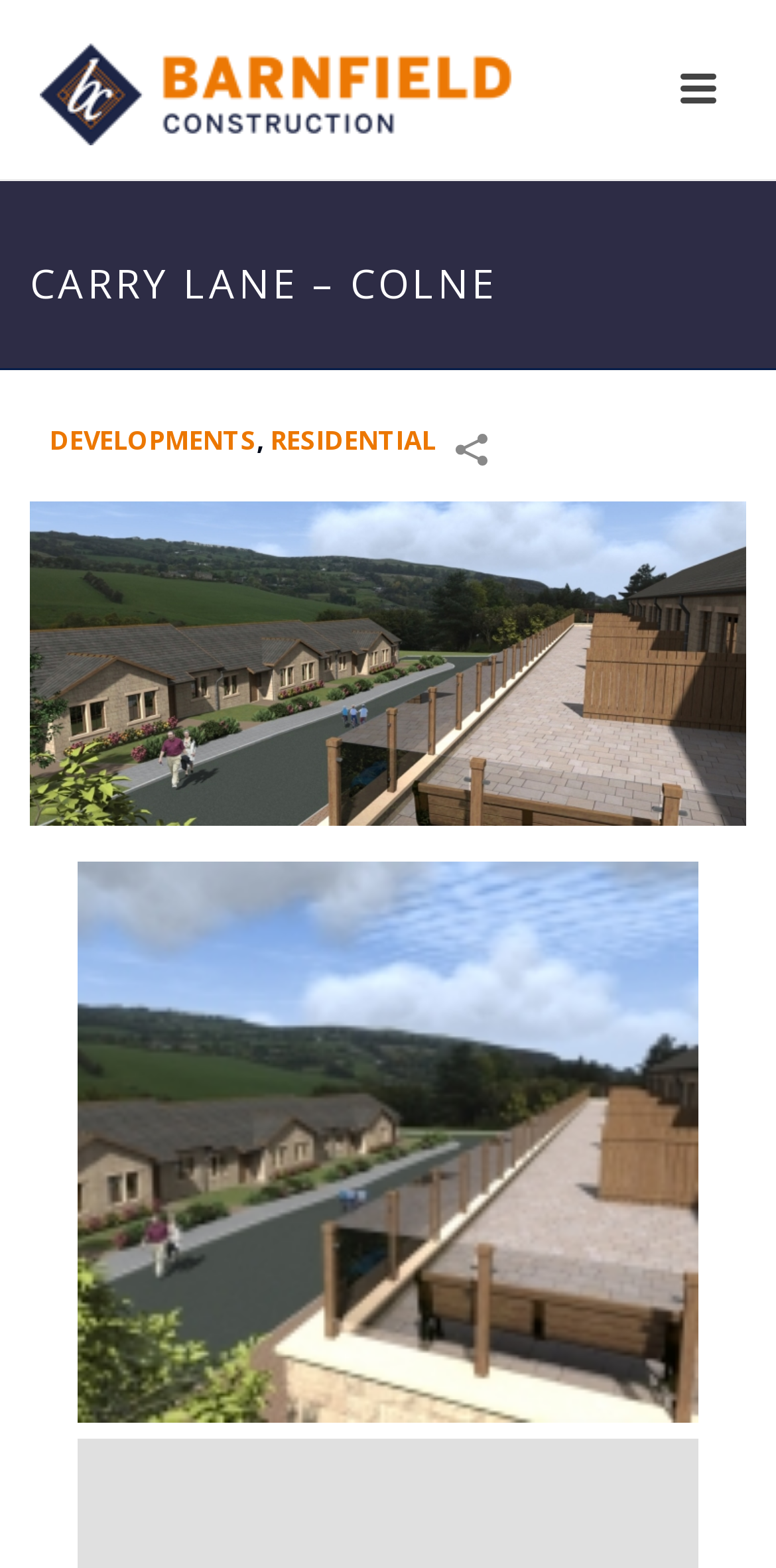Respond concisely with one word or phrase to the following query:
What type of construction company is this?

Quality Construction